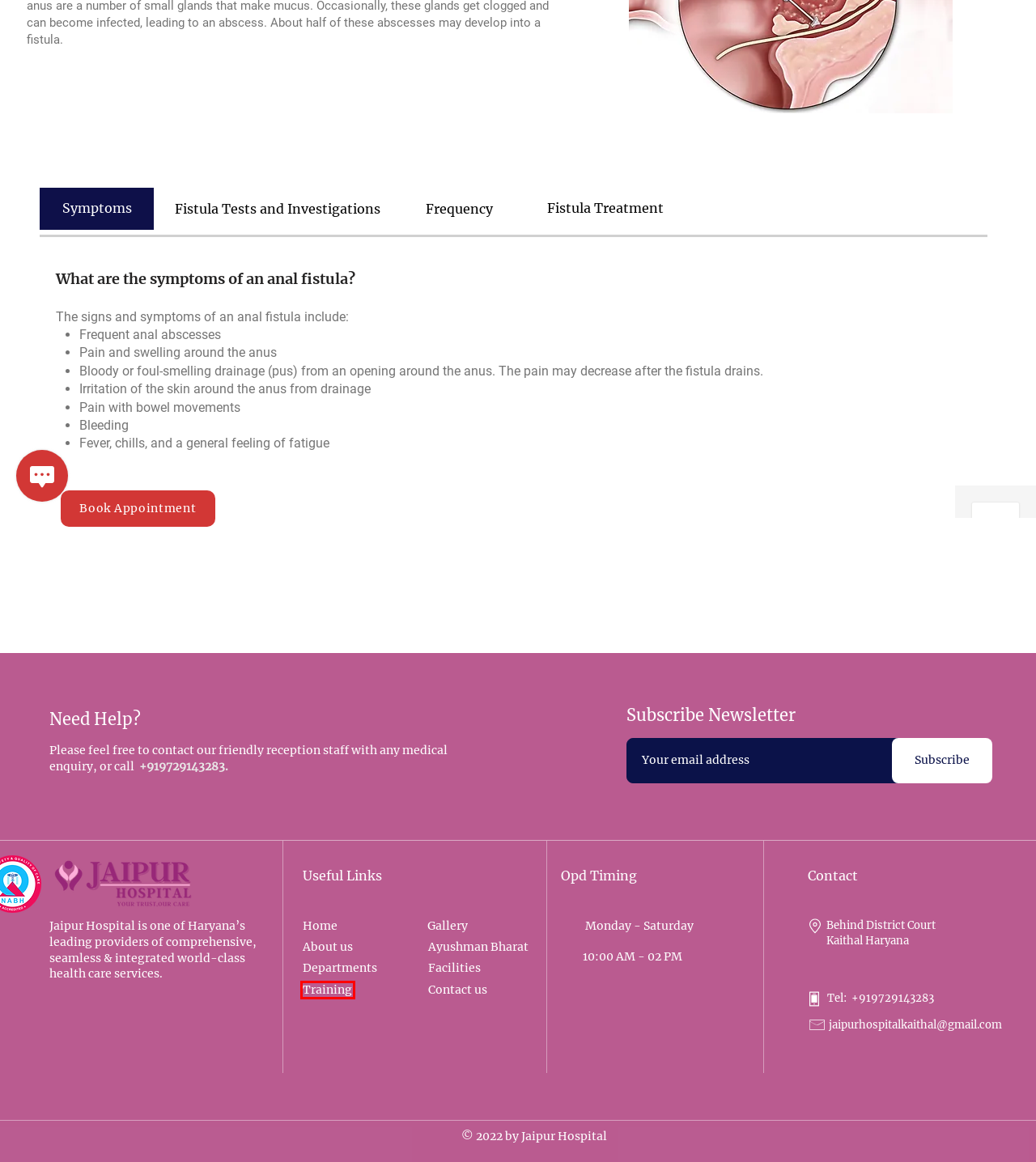You have a screenshot of a webpage with a red bounding box highlighting a UI element. Your task is to select the best webpage description that corresponds to the new webpage after clicking the element. Here are the descriptions:
A. Gallery | Jaipurhospitalkaithal.org
B. Hands On Training For Laparoscopic Surgery In India | Jaipur Hospital
C. Contact | Jaipurhospitalkaithal.org
D. Hands On Laparoscopy Training | Jaipurhospitalkaithal.org
E. Departments | Jaipurhospitalkaithal.org
F. ABOUT US |laparoscopic jaipurhospitalkaithal.org
G. AYUSHMAN BHARAT | jaipurhospitalkaithal.org
H. Facilities | Jaipurhospitalkaithal.org

B